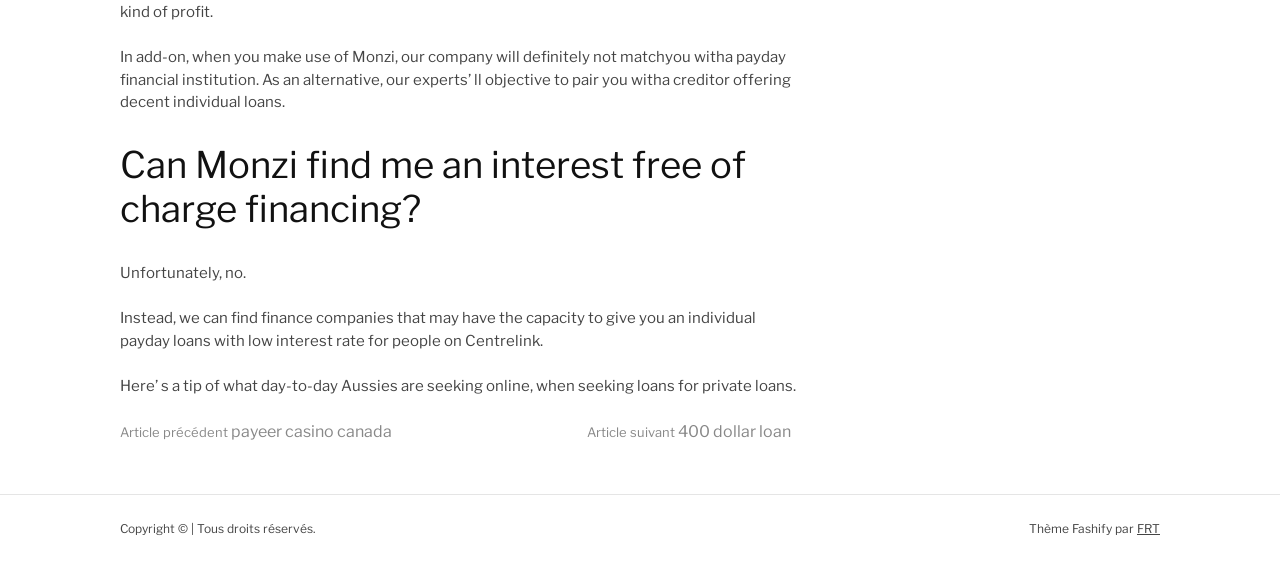What is the purpose of Monzi?
Examine the image and provide an in-depth answer to the question.

The purpose of Monzi is to pair users with creditors offering decent individual loans, as stated in the StaticText element with the text 'As an alternative, our experts’ ll objective to pair you witha creditor offering decent individual loans.'